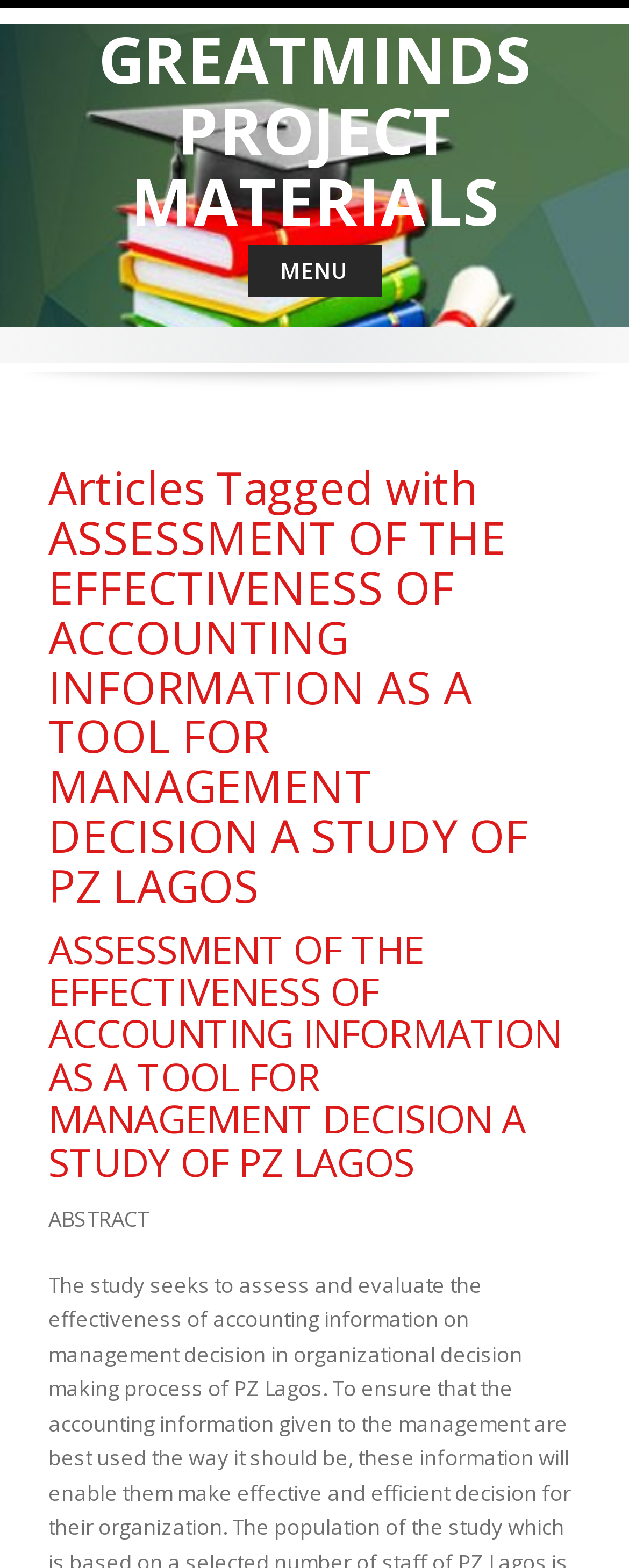Extract the main heading text from the webpage.

GREATMINDS PROJECT MATERIALS